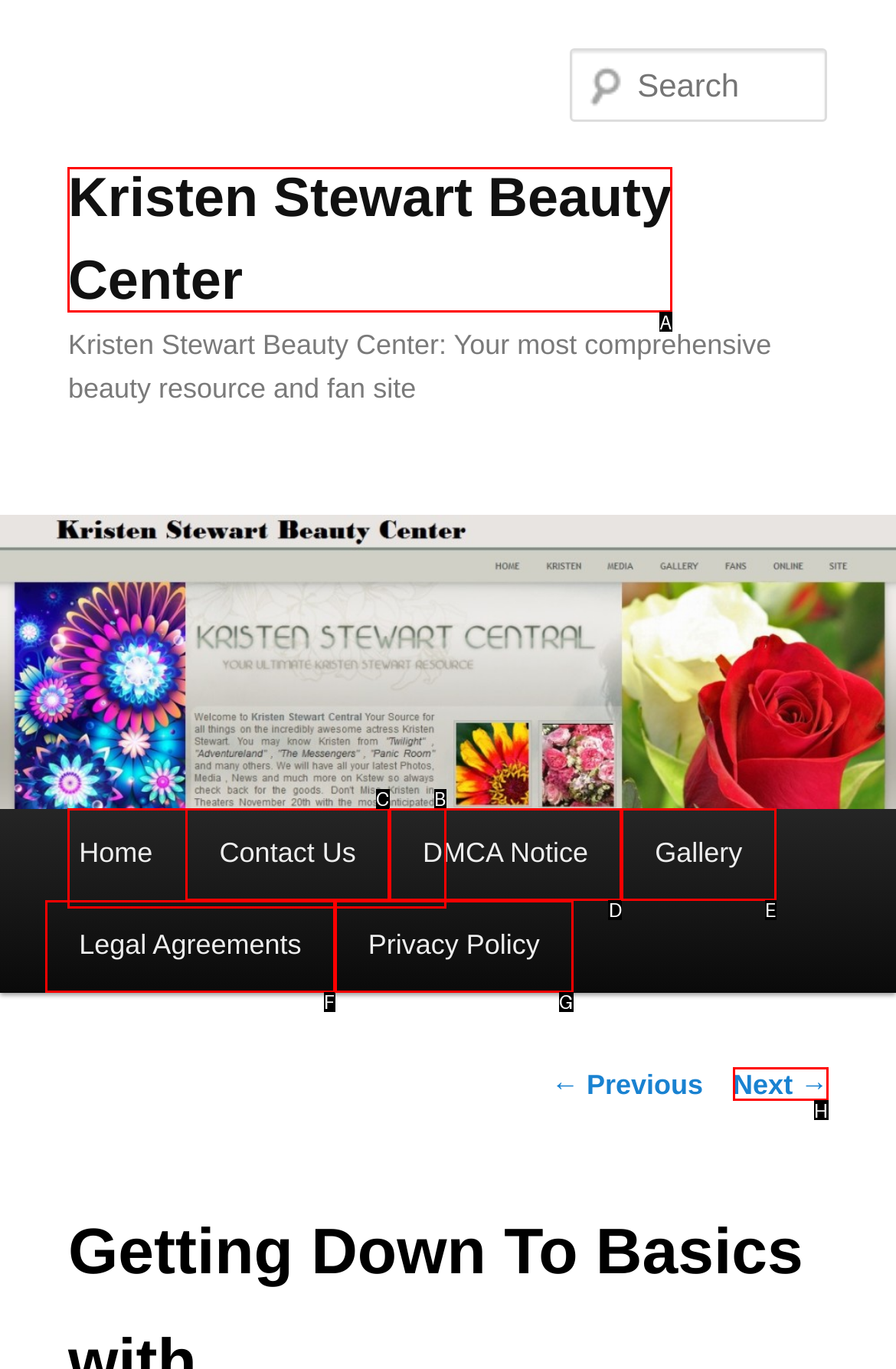Identify which HTML element to click to fulfill the following task: Go to the next page. Provide your response using the letter of the correct choice.

H